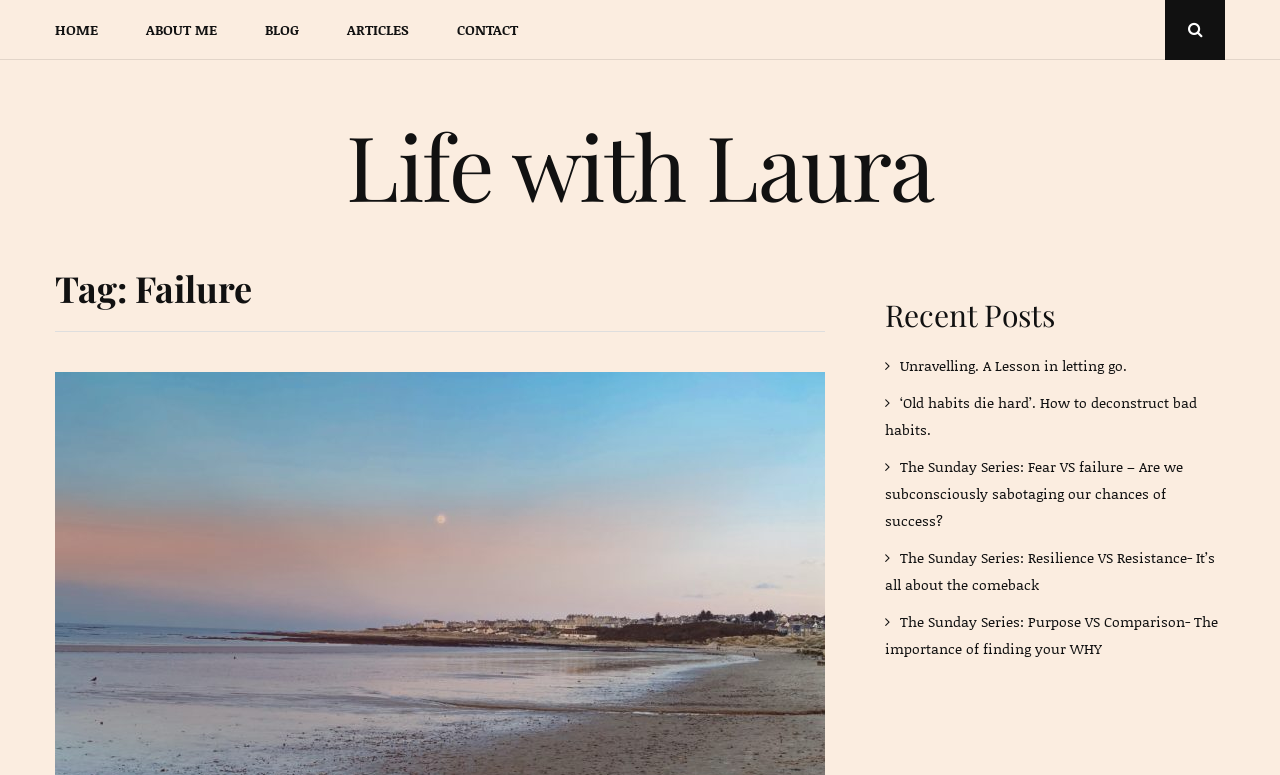Respond with a single word or phrase to the following question:
What is the name of the blog?

Life with Laura